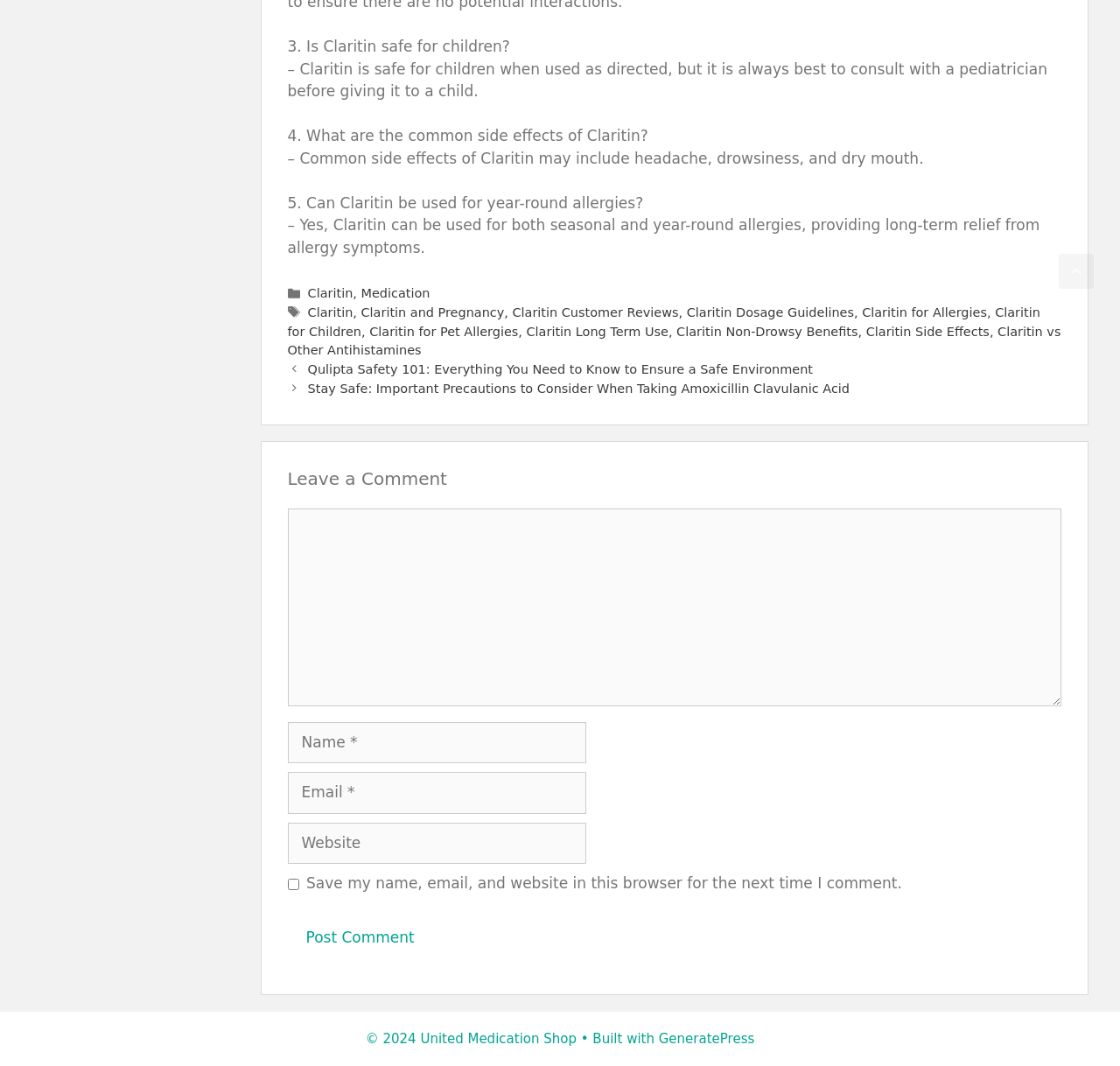Show the bounding box coordinates for the element that needs to be clicked to execute the following instruction: "Click the 'Post Comment' button". Provide the coordinates in the form of four float numbers between 0 and 1, i.e., [left, top, right, bottom].

[0.257, 0.861, 0.387, 0.9]